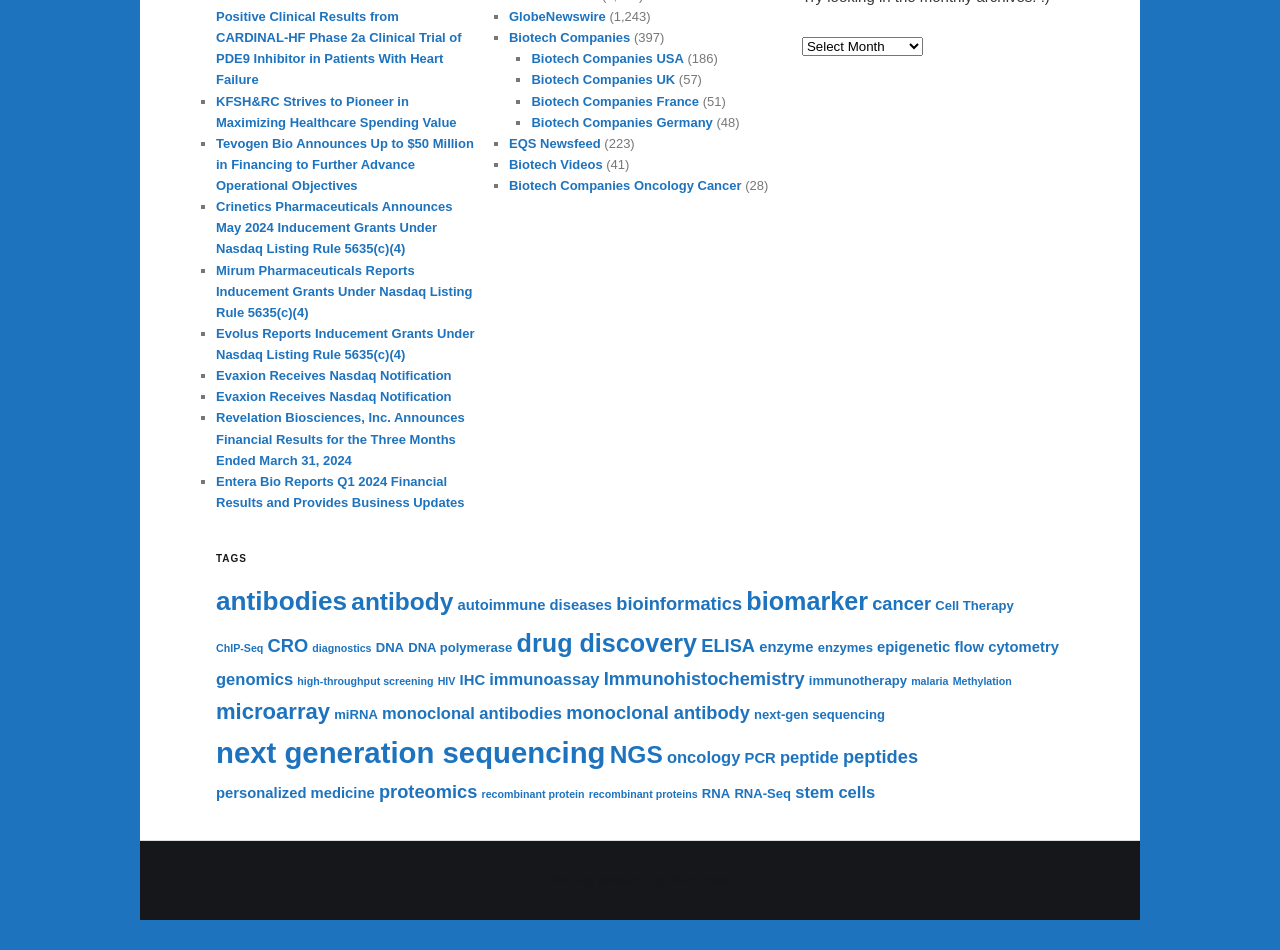Provide the bounding box coordinates of the HTML element this sentence describes: "Biotech Companies Germany". The bounding box coordinates consist of four float numbers between 0 and 1, i.e., [left, top, right, bottom].

[0.415, 0.121, 0.557, 0.136]